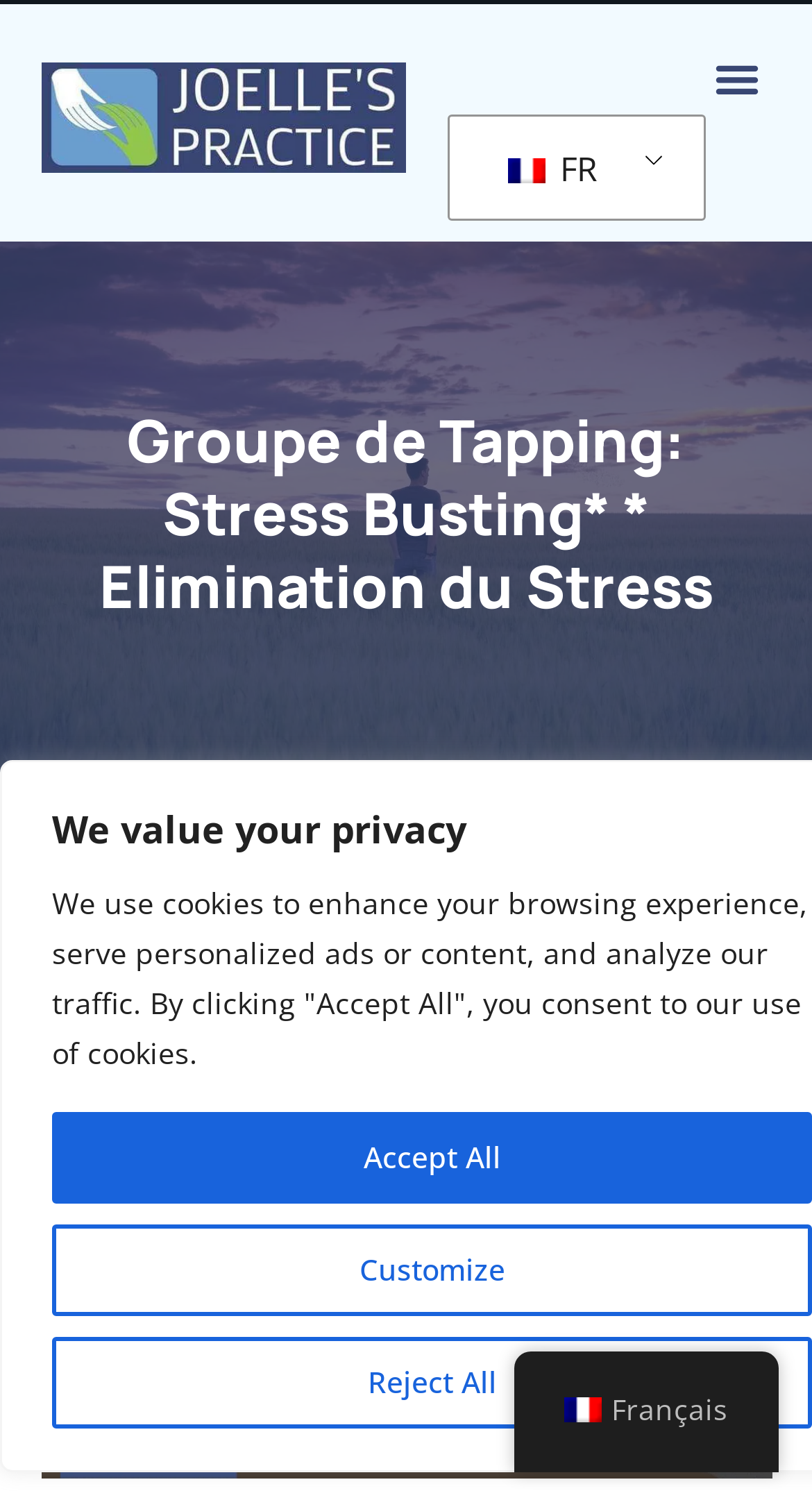Based on the element description: "Customize", identify the UI element and provide its bounding box coordinates. Use four float numbers between 0 and 1, [left, top, right, bottom].

[0.064, 0.821, 1.0, 0.883]